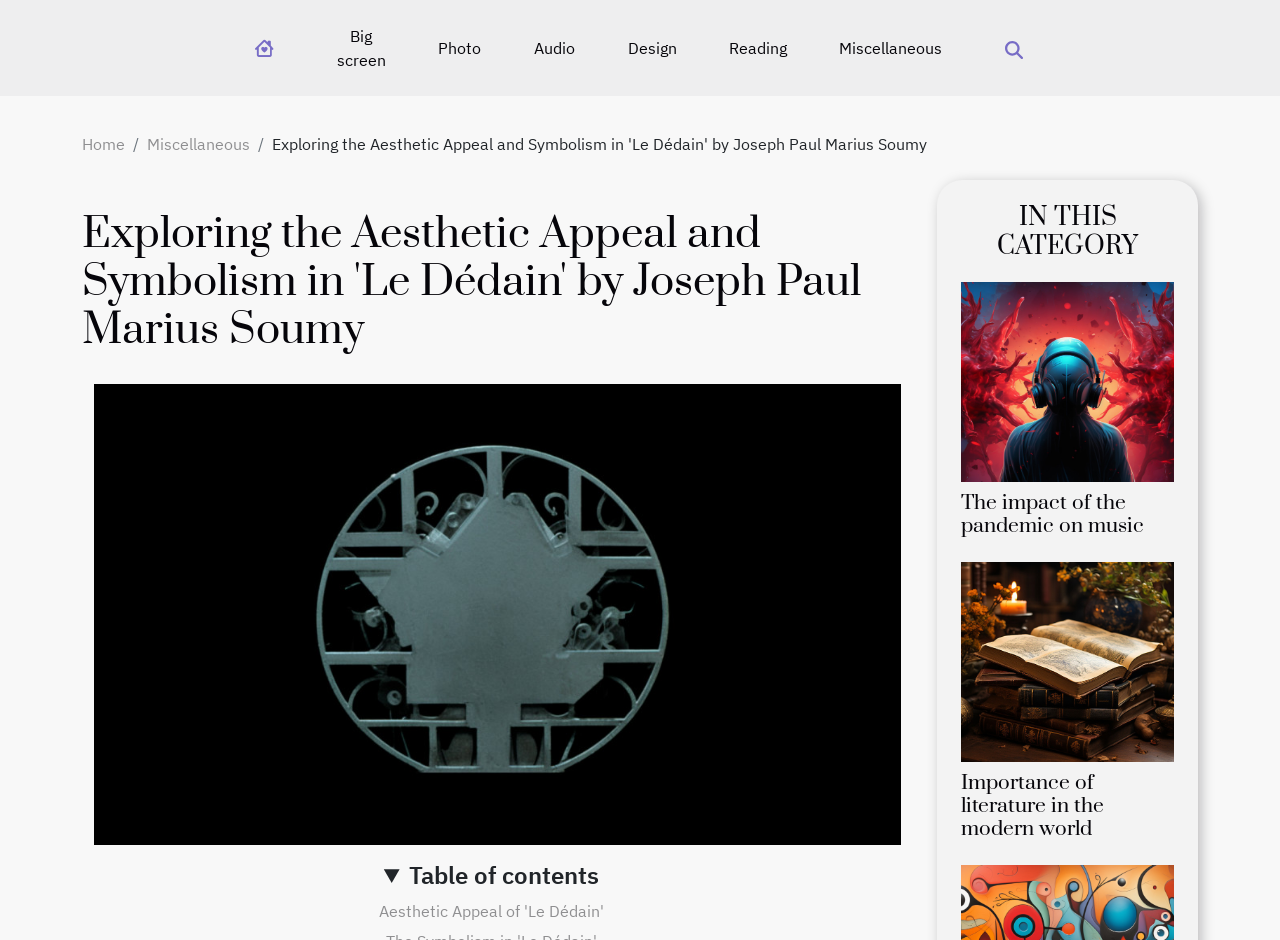Identify the bounding box coordinates for the UI element described by the following text: "Aesthetic Appeal of 'Le Dédain'". Provide the coordinates as four float numbers between 0 and 1, in the format [left, top, right, bottom].

[0.296, 0.958, 0.472, 0.98]